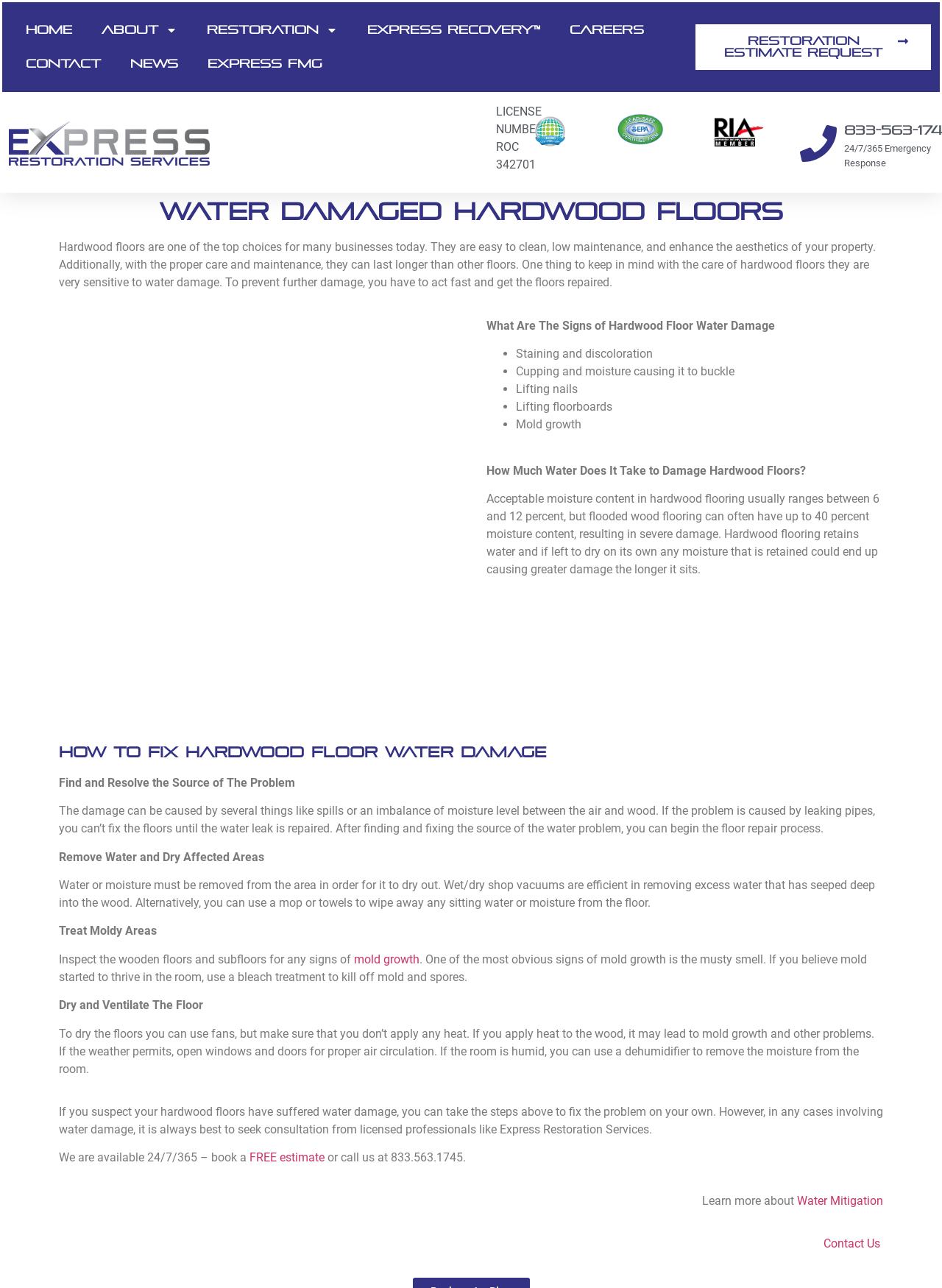Answer this question using a single word or a brief phrase:
What is the recommended course of action for water-damaged hardwood floors?

Seek consultation from professionals